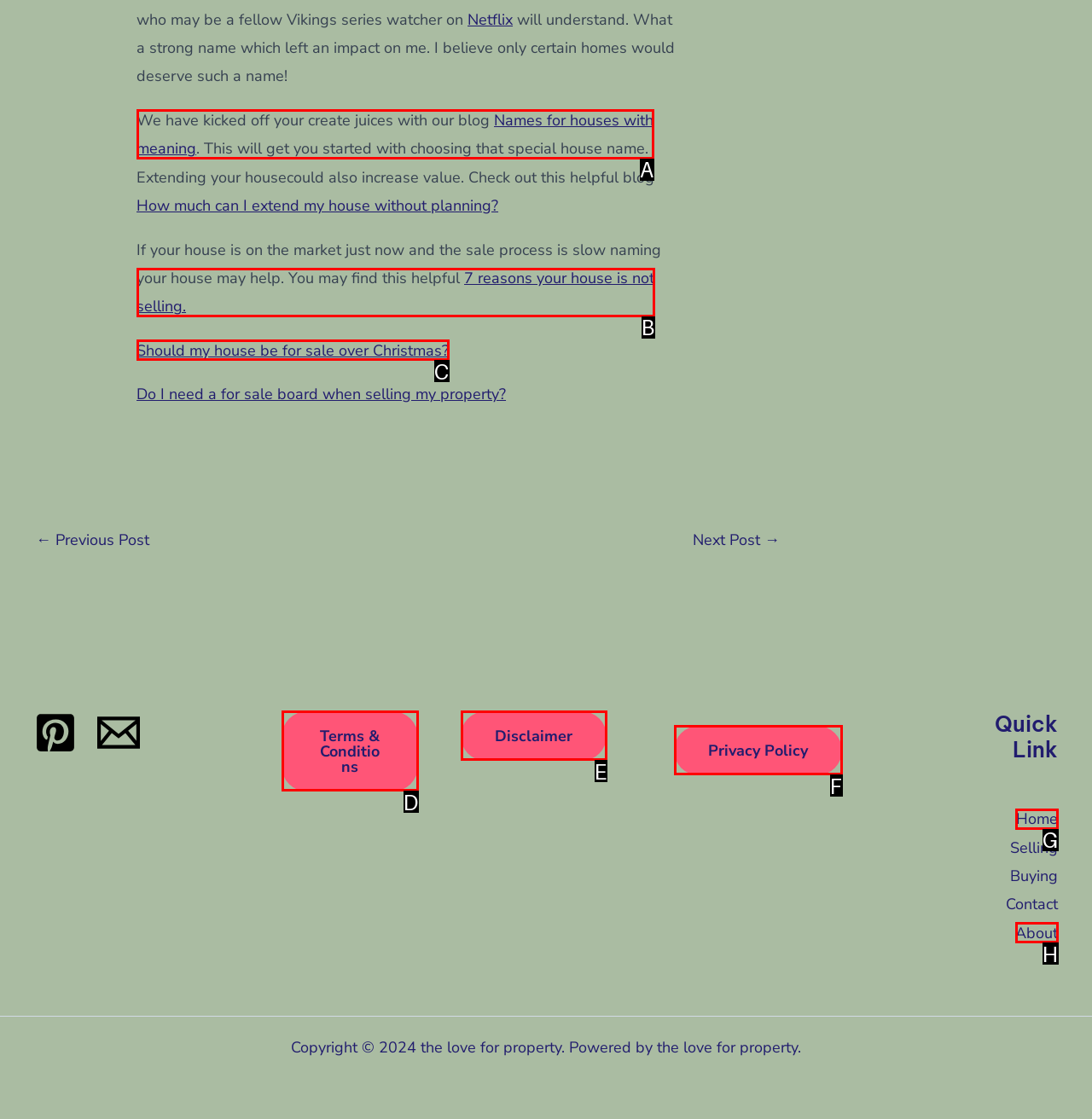Select the HTML element to finish the task: Go to the 'Home' page Reply with the letter of the correct option.

G